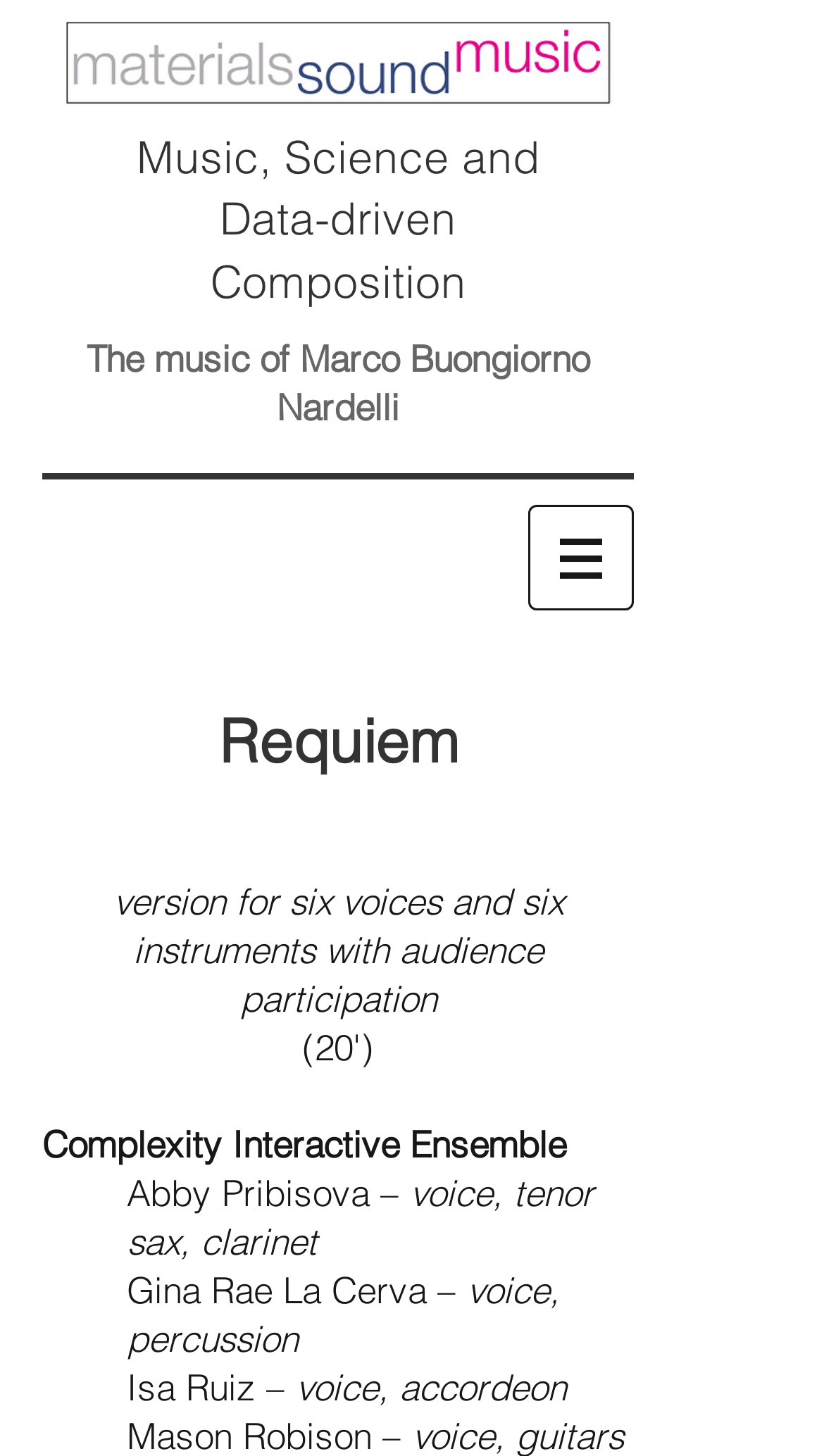What is the name of the music composition?
Use the information from the screenshot to give a comprehensive response to the question.

The heading 'Requiem' and the focus on the 'Requiem' element suggest that the music composition being described is called 'Requiem'.